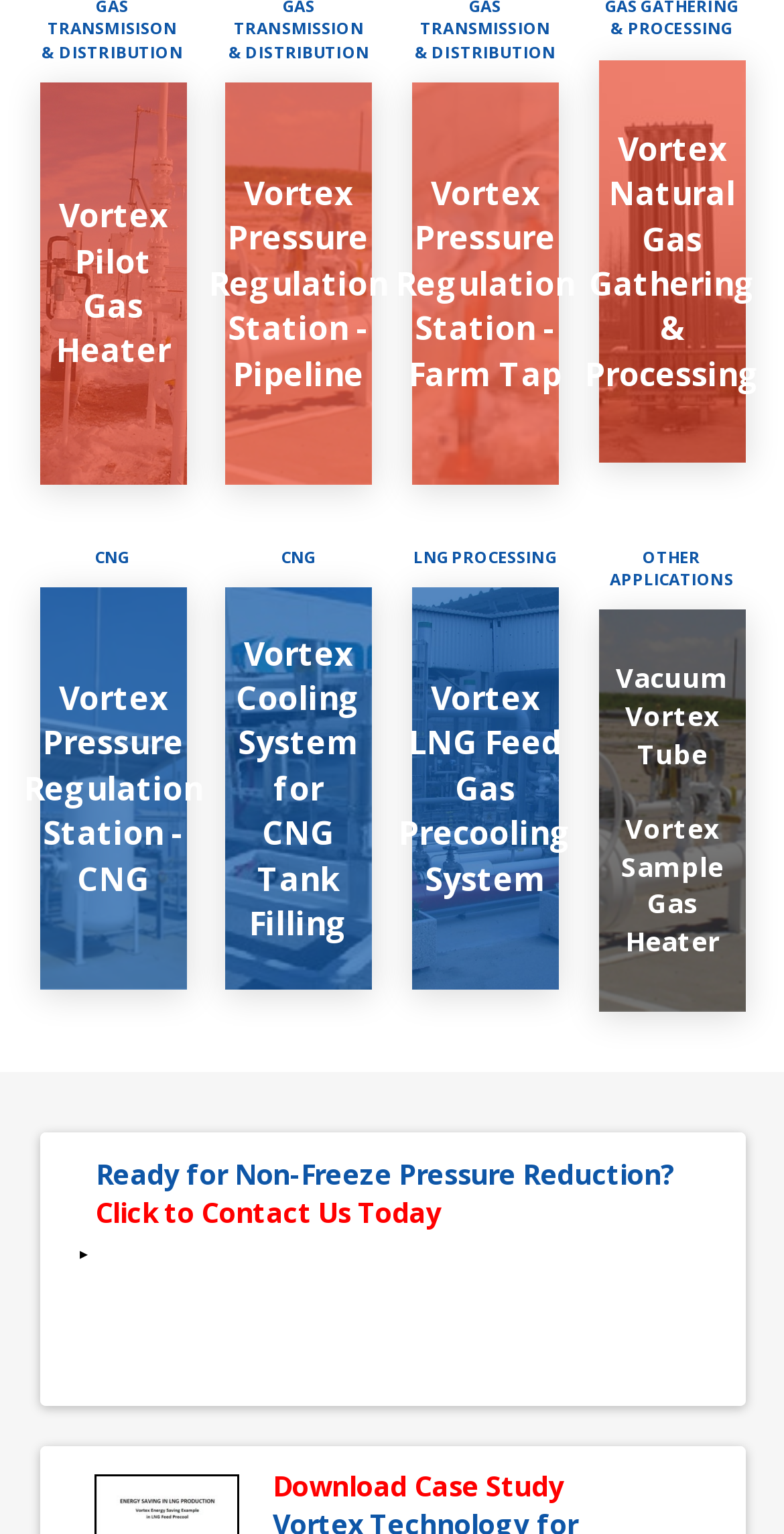Answer the question in one word or a short phrase:
How many links are there under the heading 'OTHER APPLICATIONS'?

One